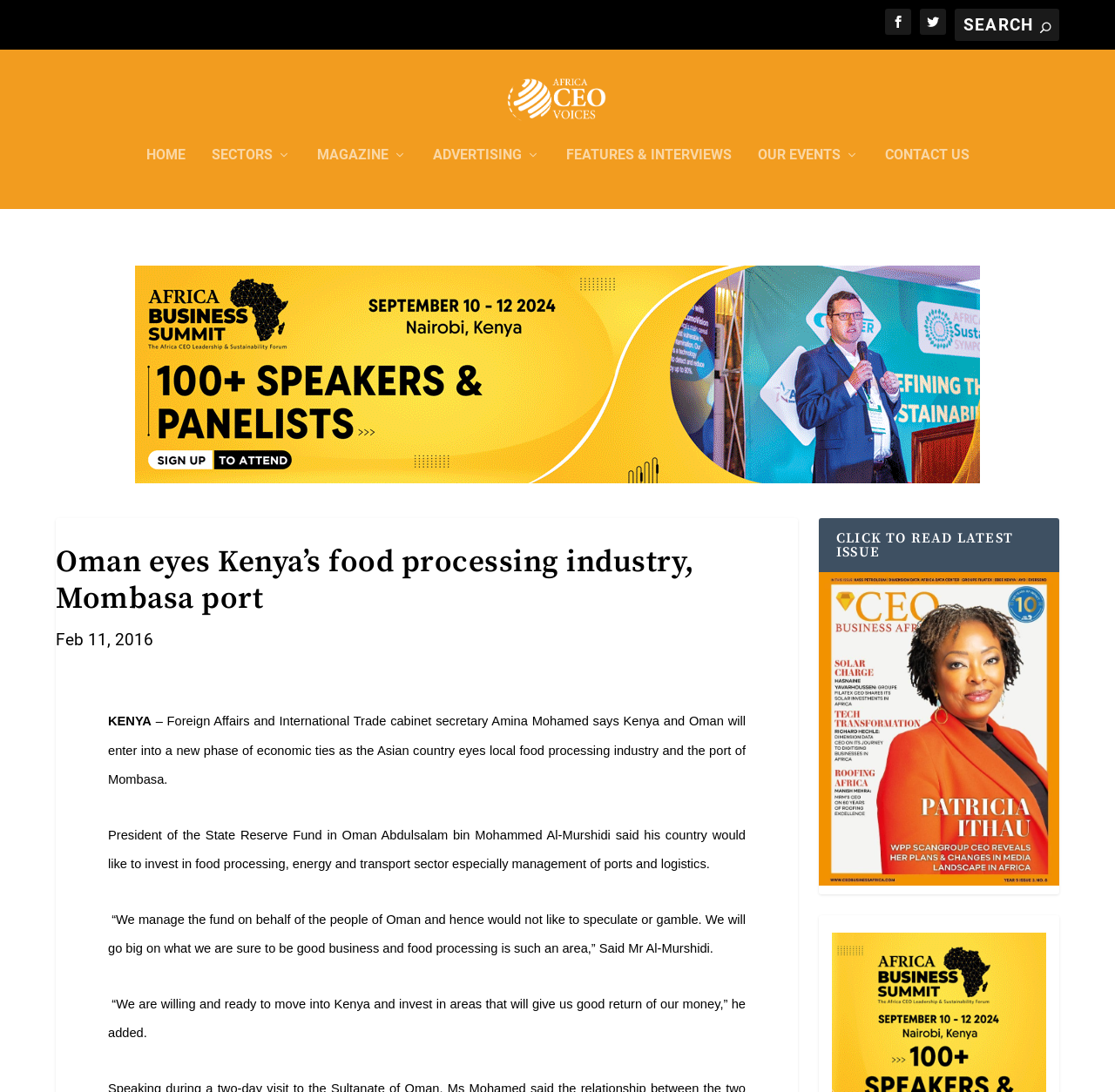Based on the element description: "name="s" placeholder="Search" title="Search for:"", identify the bounding box coordinates for this UI element. The coordinates must be four float numbers between 0 and 1, listed as [left, top, right, bottom].

[0.856, 0.008, 0.95, 0.037]